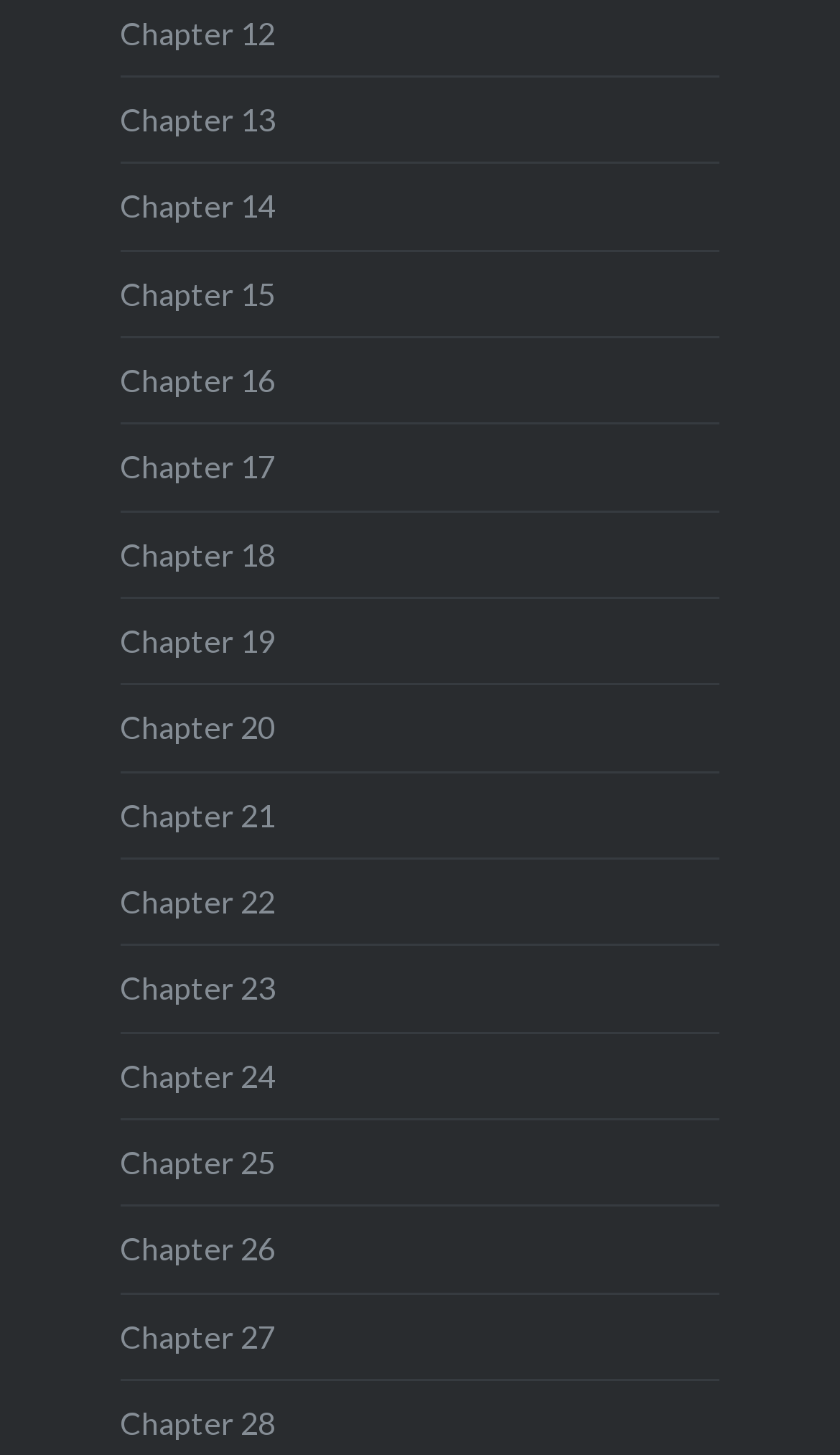Please identify the bounding box coordinates for the region that you need to click to follow this instruction: "browse Chapter 28".

[0.143, 0.965, 0.328, 0.991]